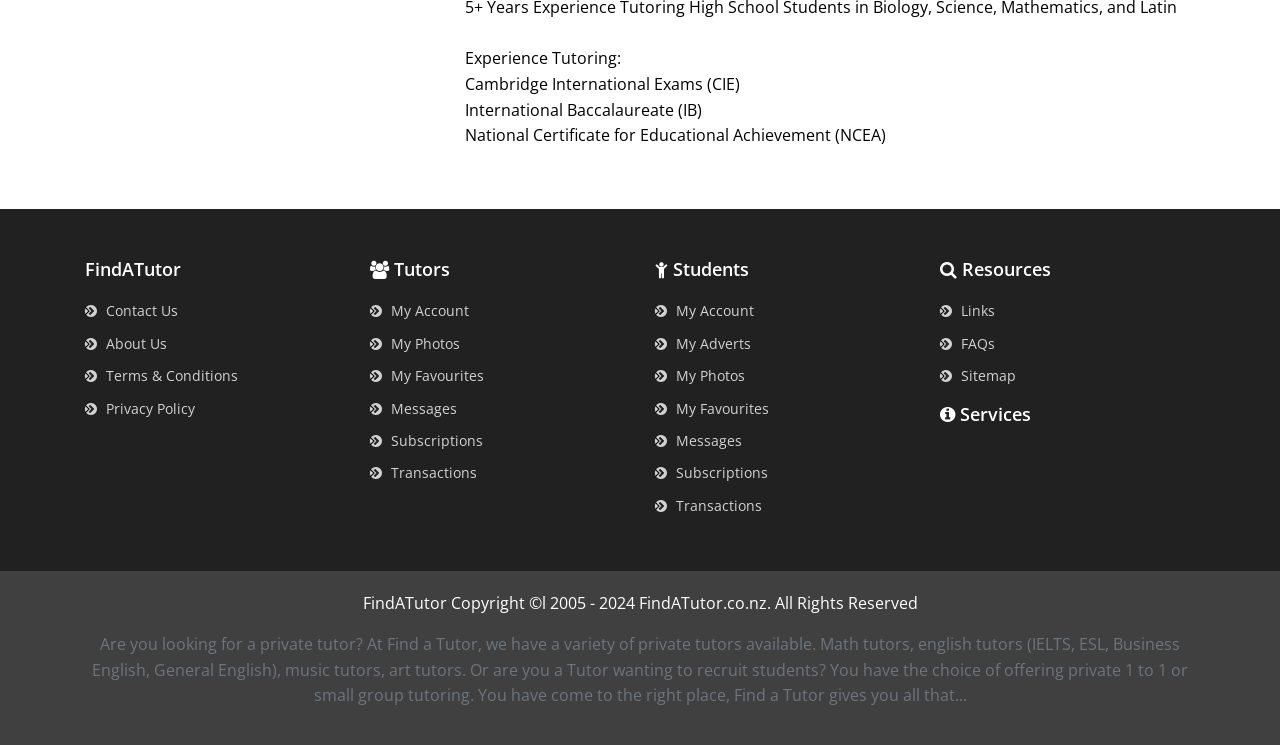Refer to the image and provide an in-depth answer to the question:
What type of resources are available on the website?

The website provides resources such as links, FAQs, and sitemap as indicated by the link elements with OCR text ' Links', ' FAQs', and ' Sitemap' respectively.